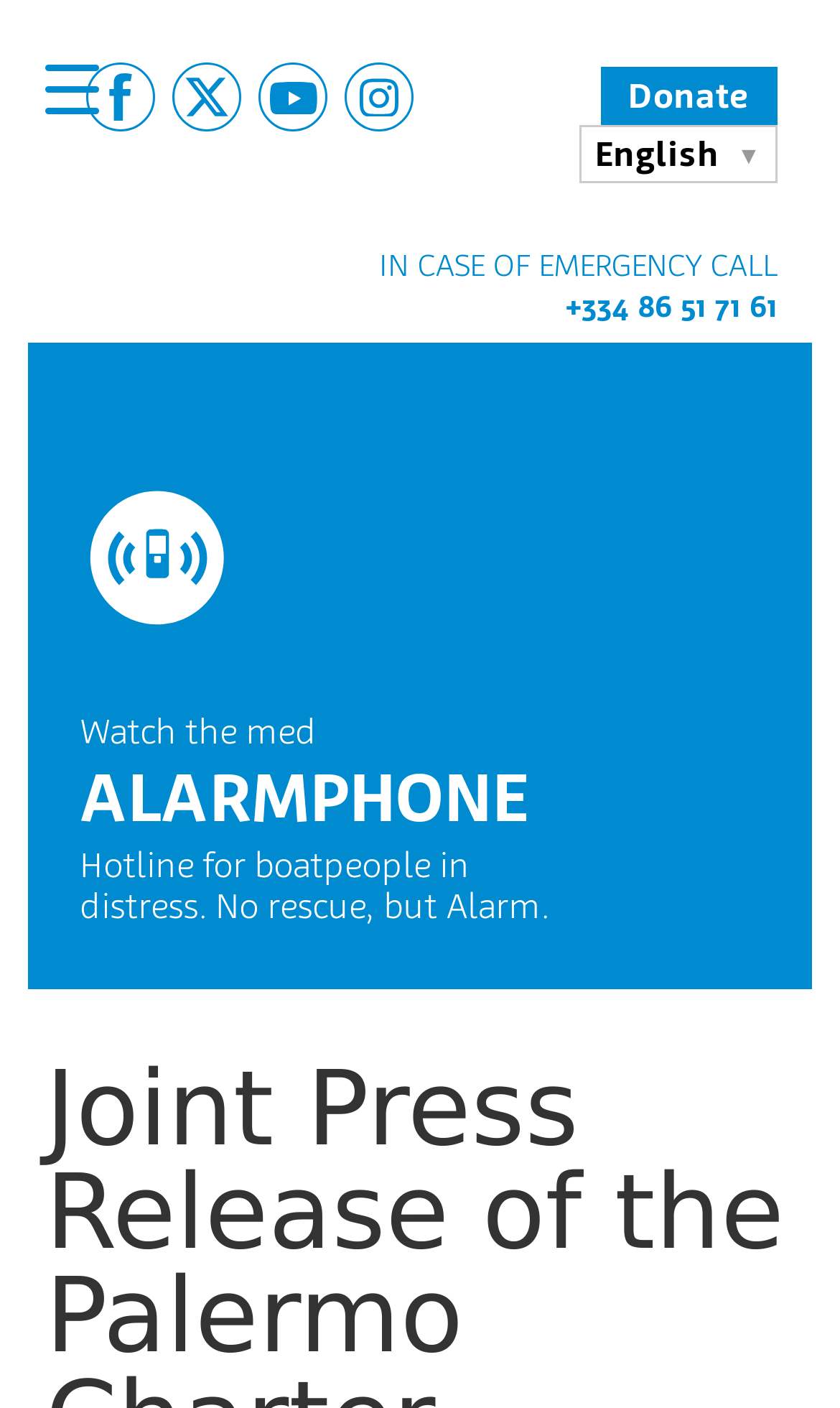Find the bounding box of the element with the following description: "February 2021". The coordinates must be four float numbers between 0 and 1, formatted as [left, top, right, bottom].

None